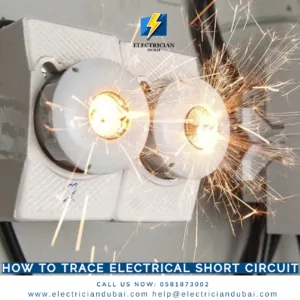Thoroughly describe everything you see in the image.

The image illustrates a critical moment in electrical troubleshooting, showcasing a pair of electrical sockets where an electrical short circuit has occurred. Sparks are visibly flying from the sockets, indicating a dangerous surge of electricity. The lighting effects draw attention to this hazardous situation, emphasizing the need for proper safety measures when dealing with electrical installations.

At the bottom of the image, a caption reads, "HOW TO TRACE ELECTRICAL SHORT CIRCUIT," indicating that this visual is part of an informative guide aimed at educating viewers on identifying and resolving electrical short circuits. The contact information for an electrician service in Dubai is also provided, encouraging users to reach out for professional assistance. This image serves as a stark reminder of the potential dangers of electrical faults and the importance of caution and expertise in dealing with such issues.